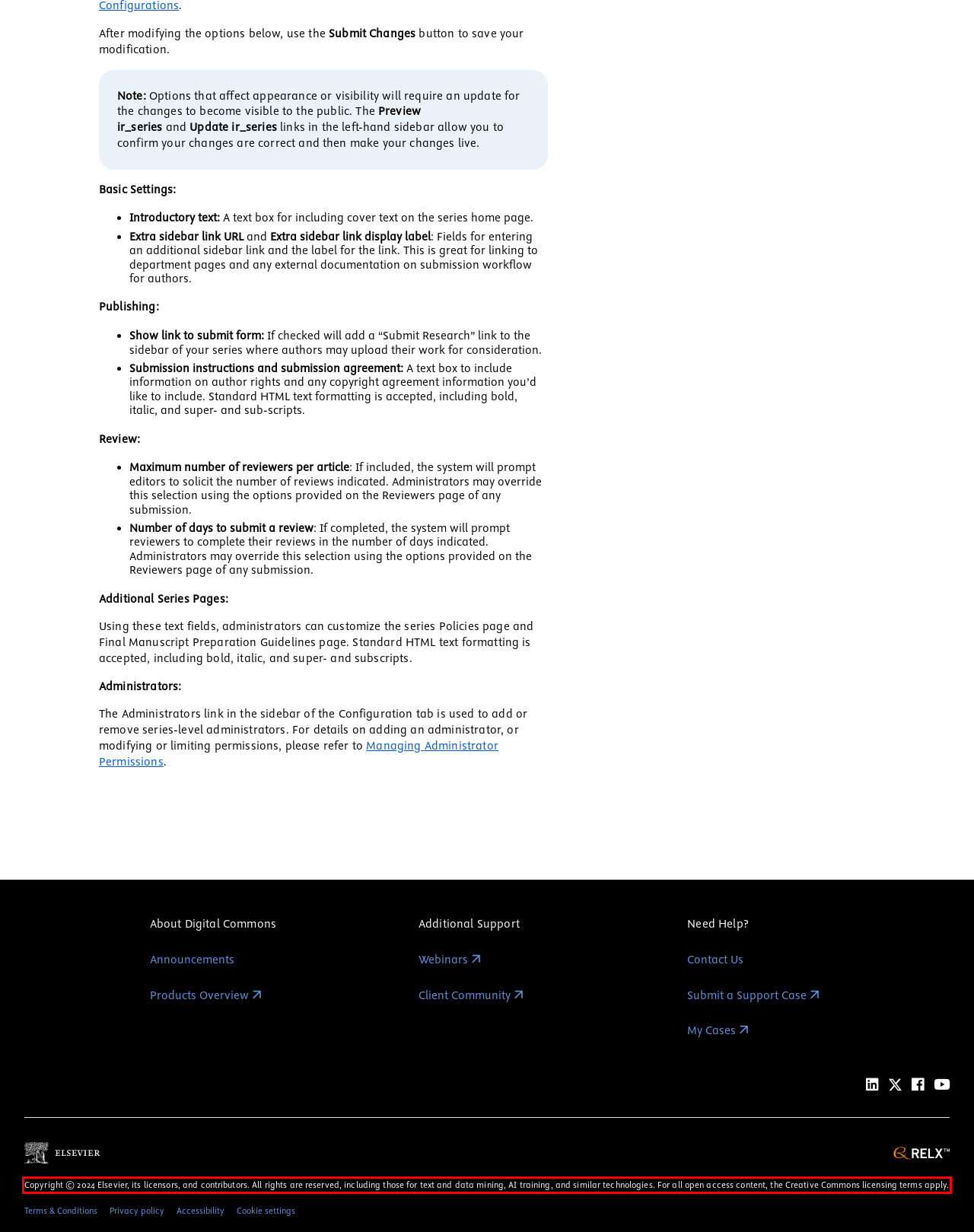Given a screenshot of a webpage, identify the red bounding box and perform OCR to recognize the text within that box.

Copyright © 2024 Elsevier, its licensors, and contributors. All rights are reserved, including those for text and data mining, AI training, and similar technologies. For all open access content, the Creative Commons licensing terms apply.